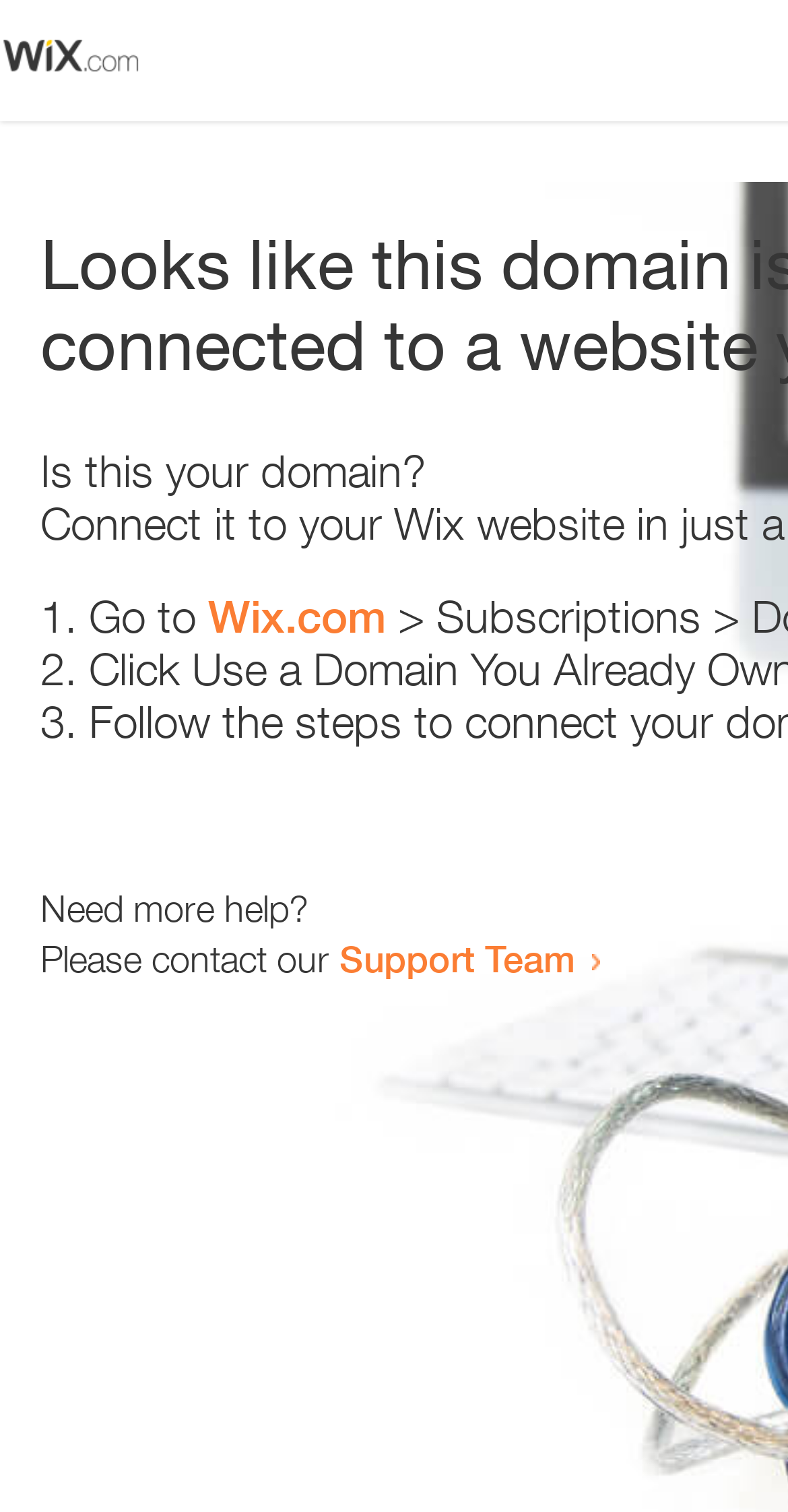Answer with a single word or phrase: 
How many list markers are there?

3